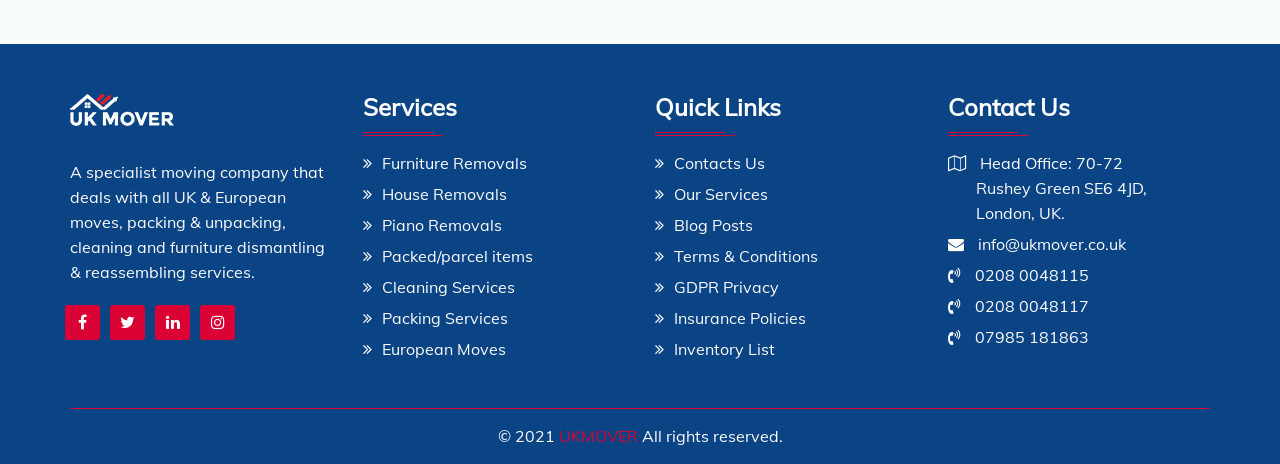Based on the image, provide a detailed response to the question:
What is the address of the company's head office?

The address of the company's head office can be found in the 'Contact Us' section of the webpage, where it is written 'Head Office: 70-72 Rushey Green SE6 4JD, London, UK'.